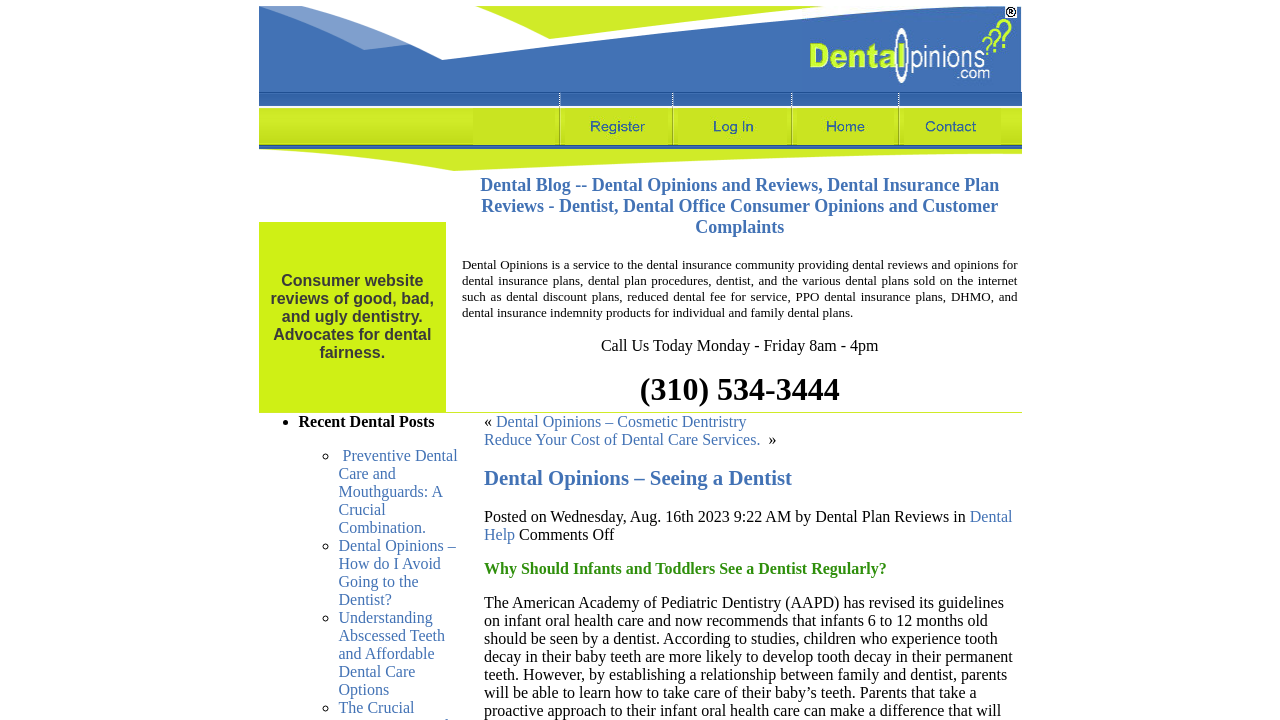Locate the bounding box coordinates of the UI element described by: "Dental Help". Provide the coordinates as four float numbers between 0 and 1, formatted as [left, top, right, bottom].

[0.378, 0.705, 0.791, 0.754]